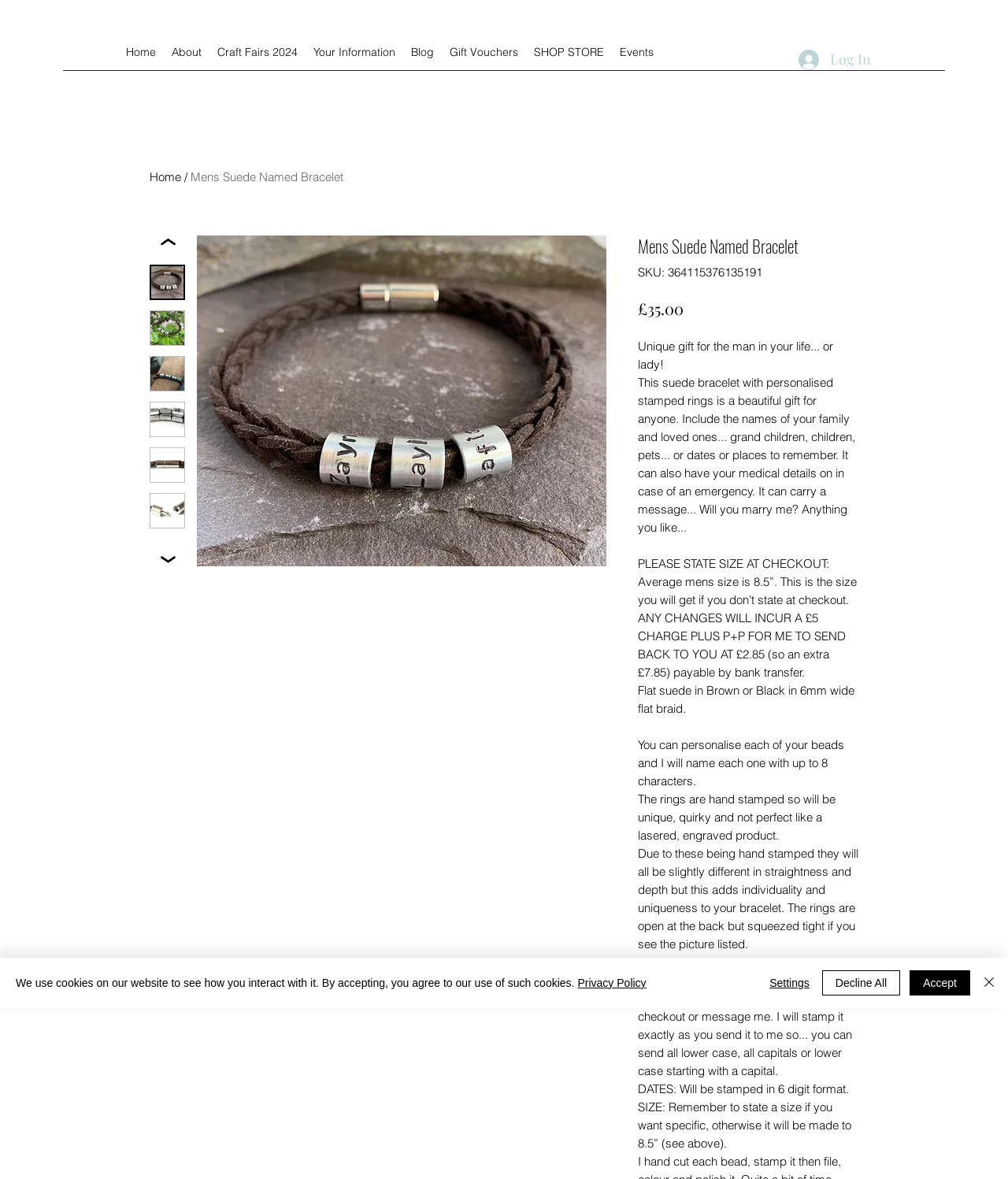What is the format of the dates stamped on the bracelet?
Provide a detailed answer to the question using information from the image.

I found the format of the dates stamped on the bracelet by reading the product description. The text states 'DATES: Will be stamped in 6 digit format.' which indicates that the dates will be stamped in a 6 digit format.